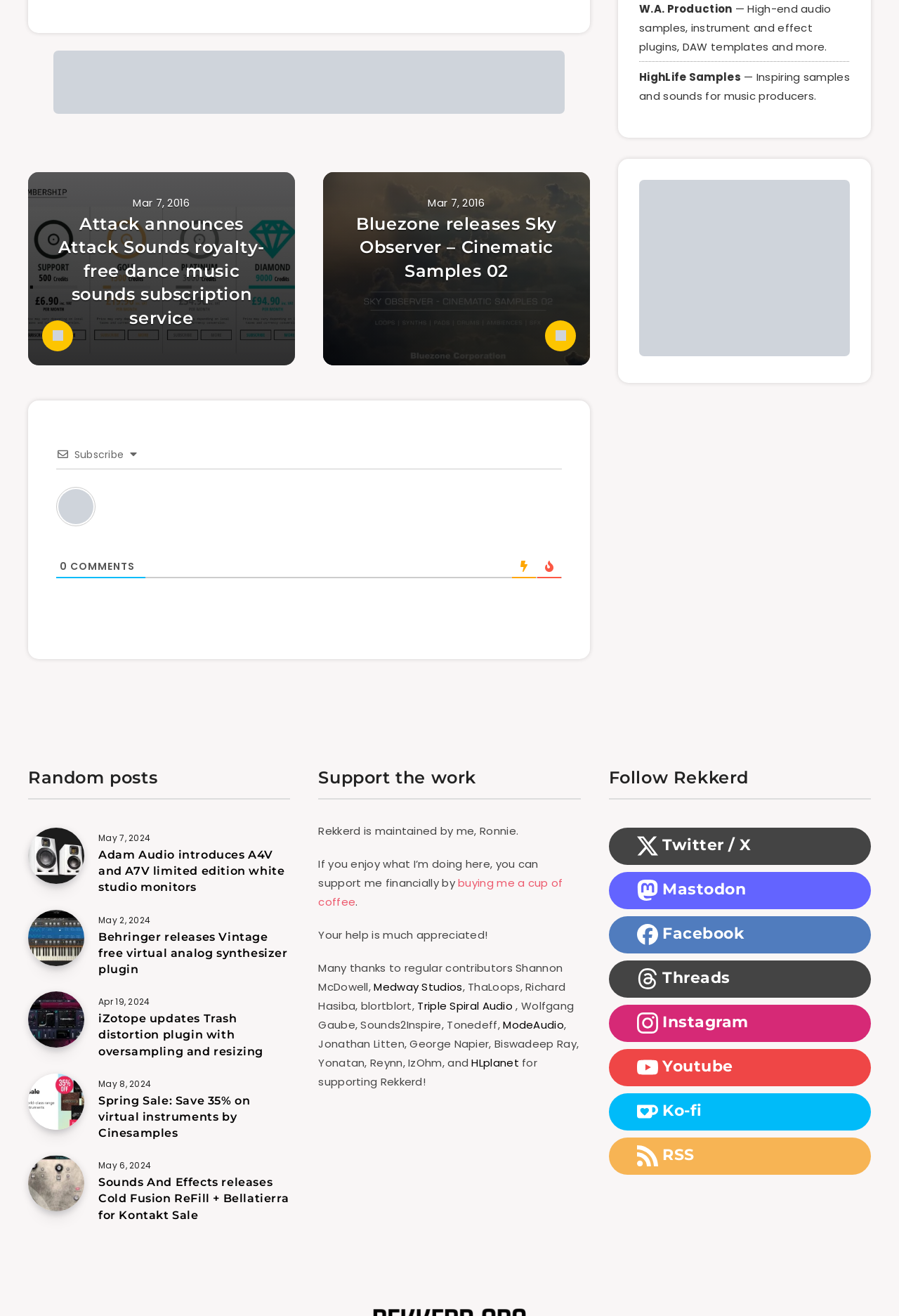Determine the bounding box coordinates of the UI element described below. Use the format (top-left x, top-left y, bottom-right x, bottom-right y) with floating point numbers between 0 and 1: Triple Spiral Audio

[0.464, 0.759, 0.574, 0.773]